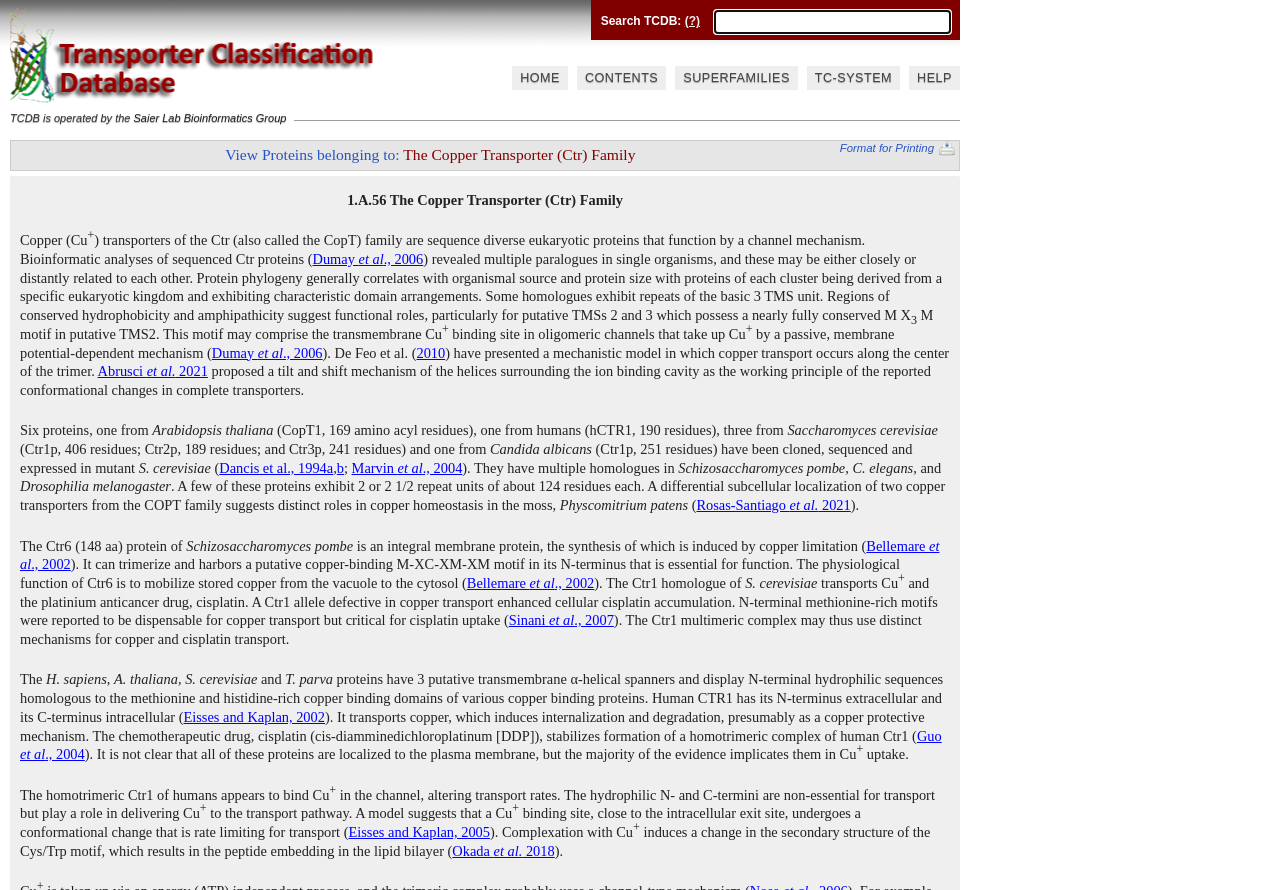Respond with a single word or short phrase to the following question: 
What is the name of the protein family?

The Copper Transporter (Ctr) Family